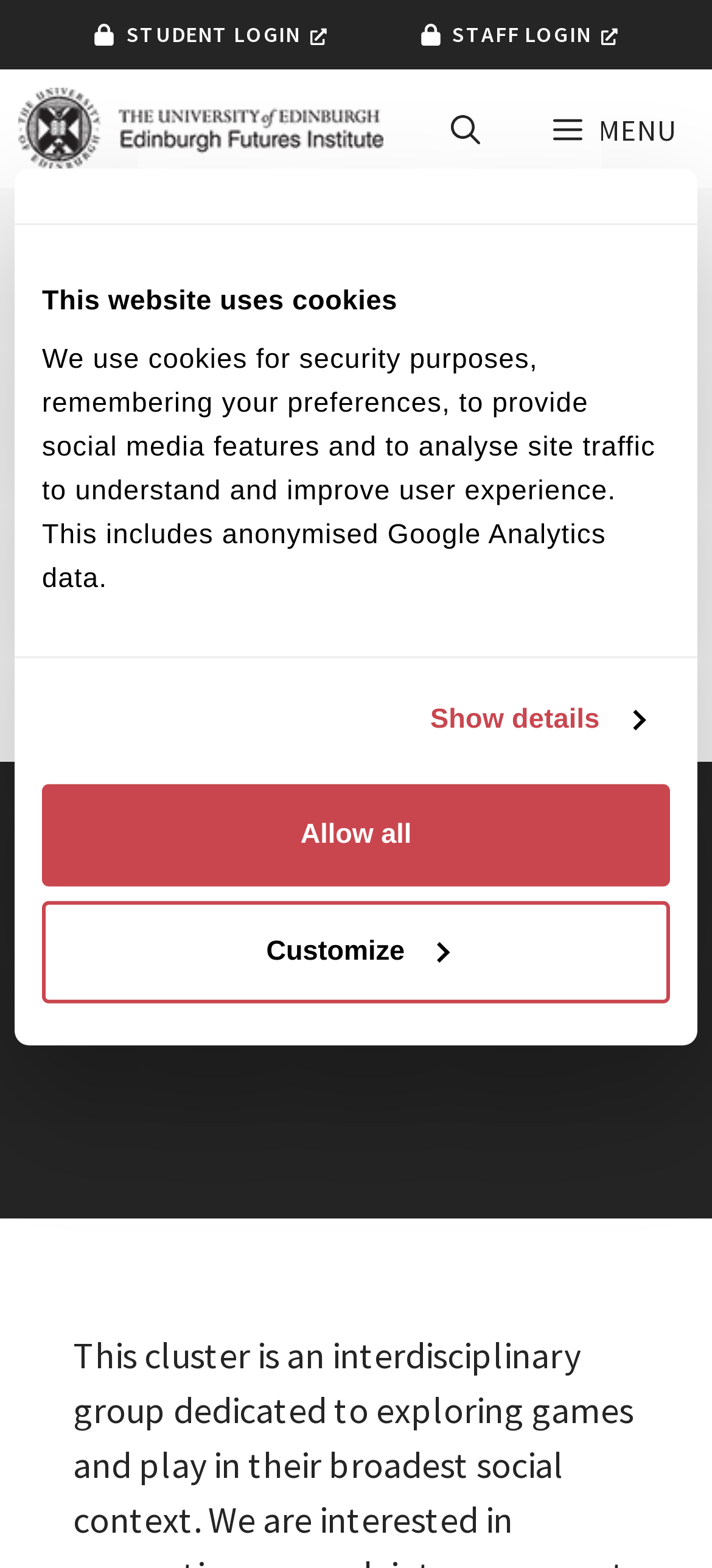Can you find the bounding box coordinates of the area I should click to execute the following instruction: "Click the student login button"?

[0.08, 0.0, 0.512, 0.044]